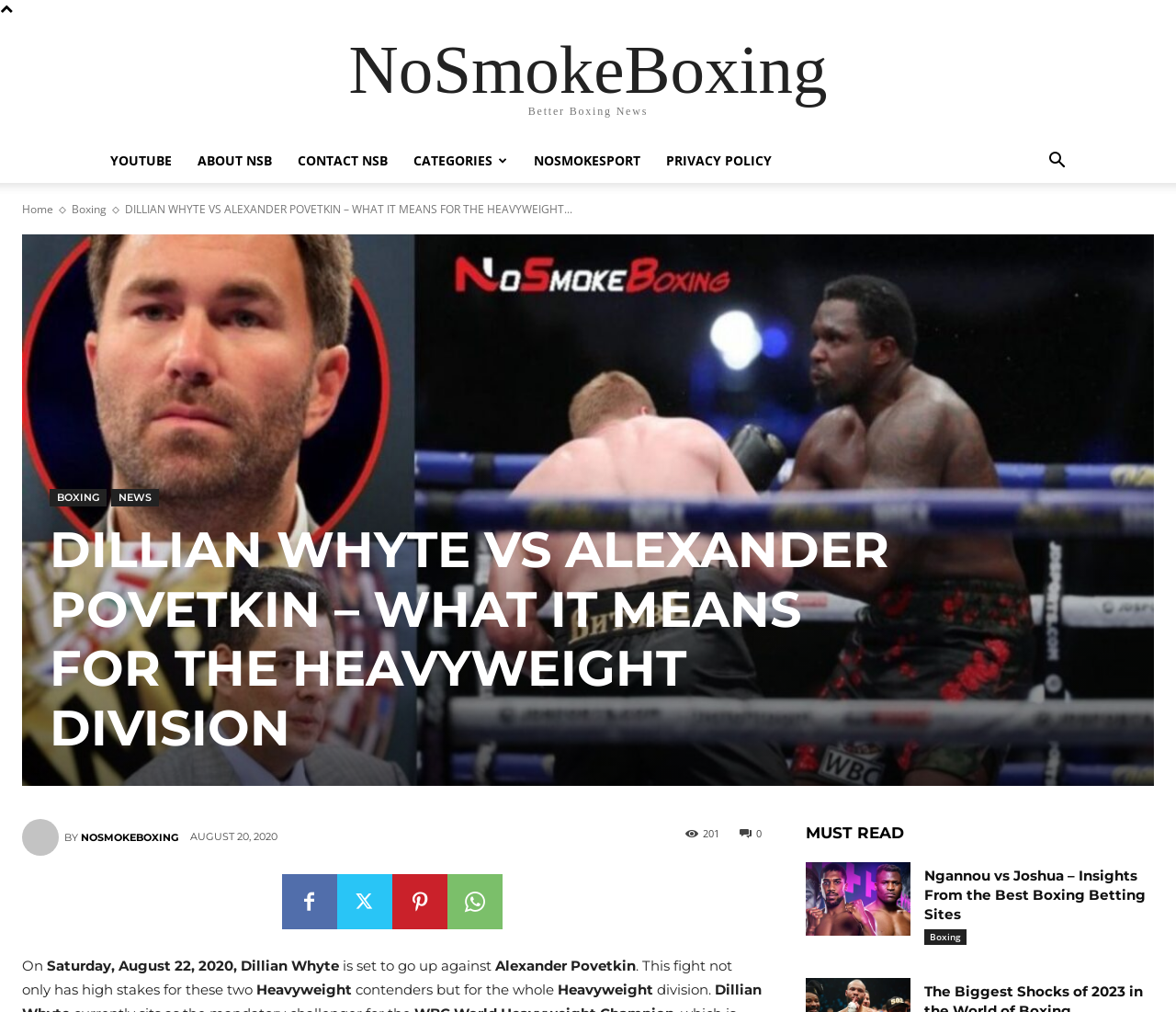Kindly provide the bounding box coordinates of the section you need to click on to fulfill the given instruction: "Click on the 'Search' button".

[0.88, 0.152, 0.917, 0.169]